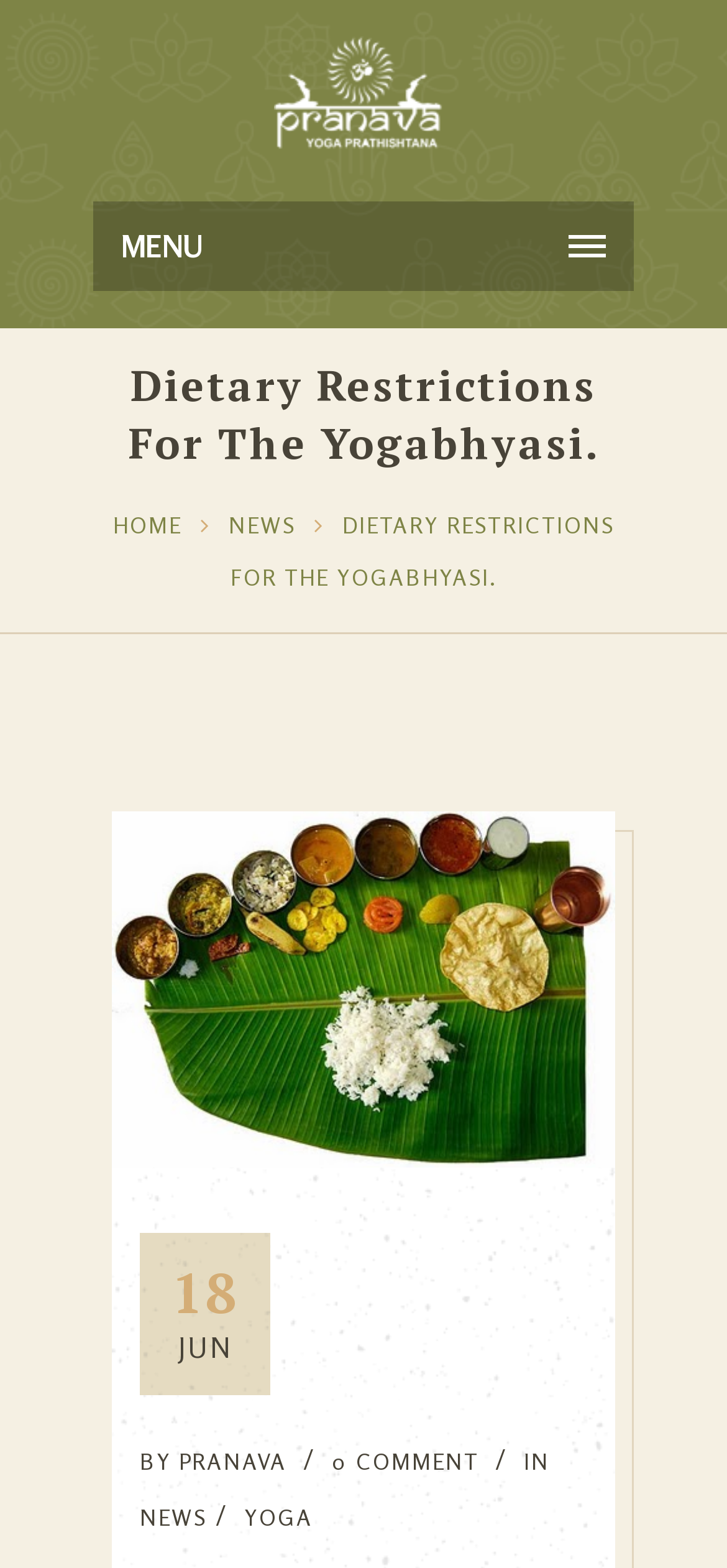Identify the bounding box for the UI element that is described as follows: "Dietary Restrictions for the Yogabhyasi.".

[0.317, 0.326, 0.845, 0.377]